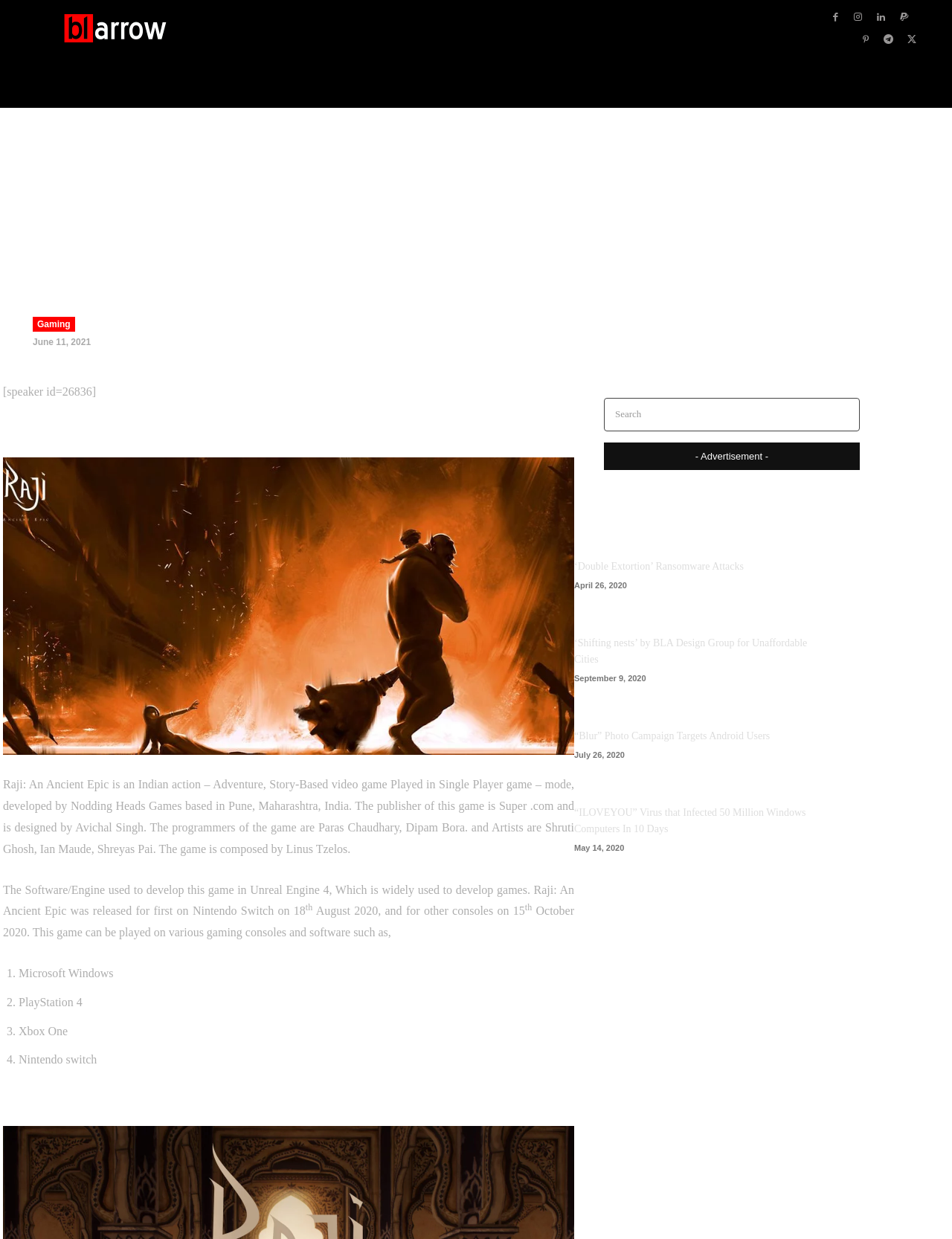Provide a brief response to the question below using a single word or phrase: 
What is the name of the video game?

Raji: An Ancient Epic